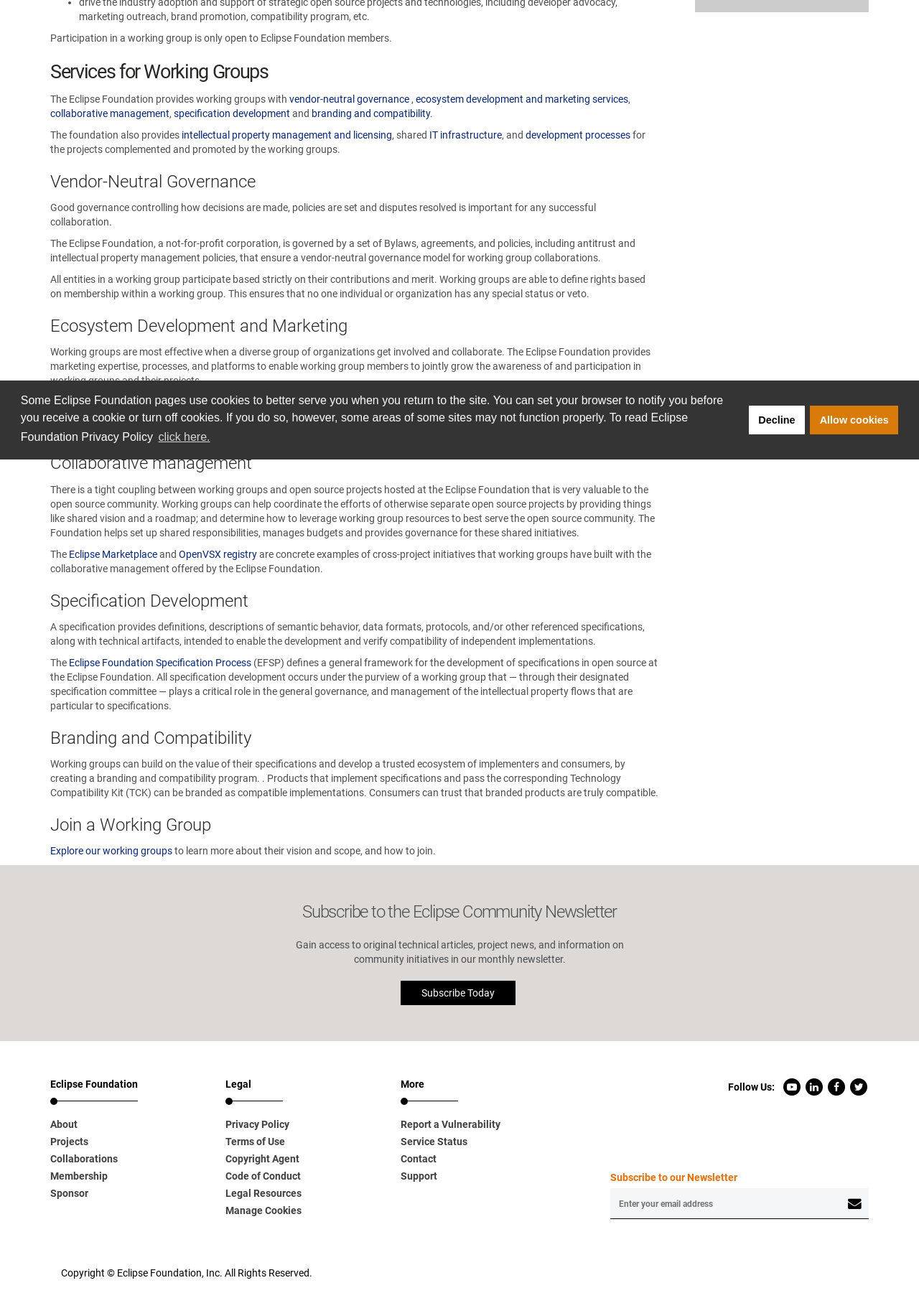Determine the bounding box coordinates for the HTML element mentioned in the following description: "Instagram". The coordinates should be a list of four floats ranging from 0 to 1, represented as [left, top, right, bottom].

None